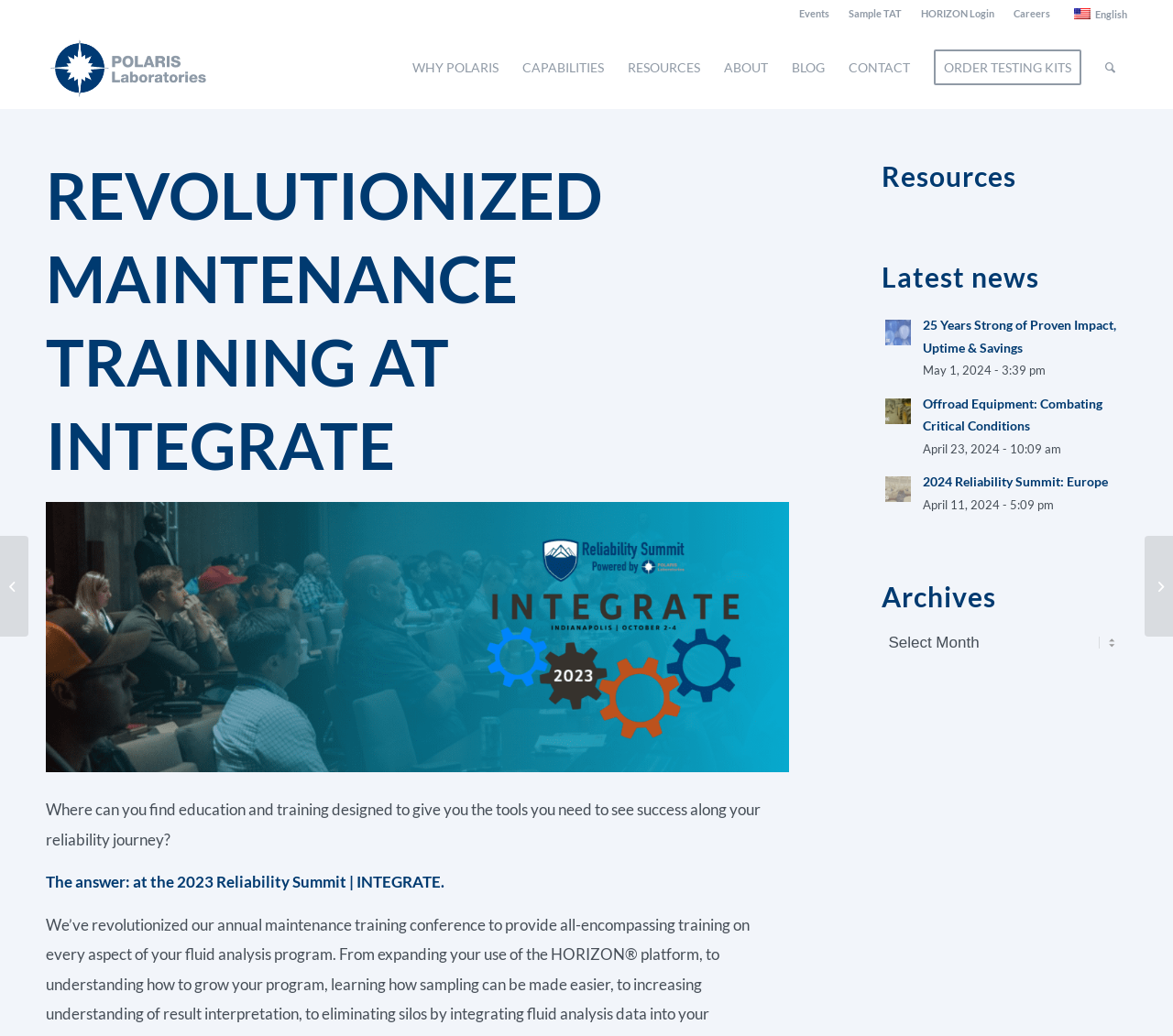What is the purpose of the 'ORDER TESTING KITS' button?
Look at the image and provide a detailed response to the question.

I found the answer by looking at the menu items on the webpage, which includes a button labeled 'ORDER TESTING KITS'. The purpose of this button is likely to allow users to order testing kits.